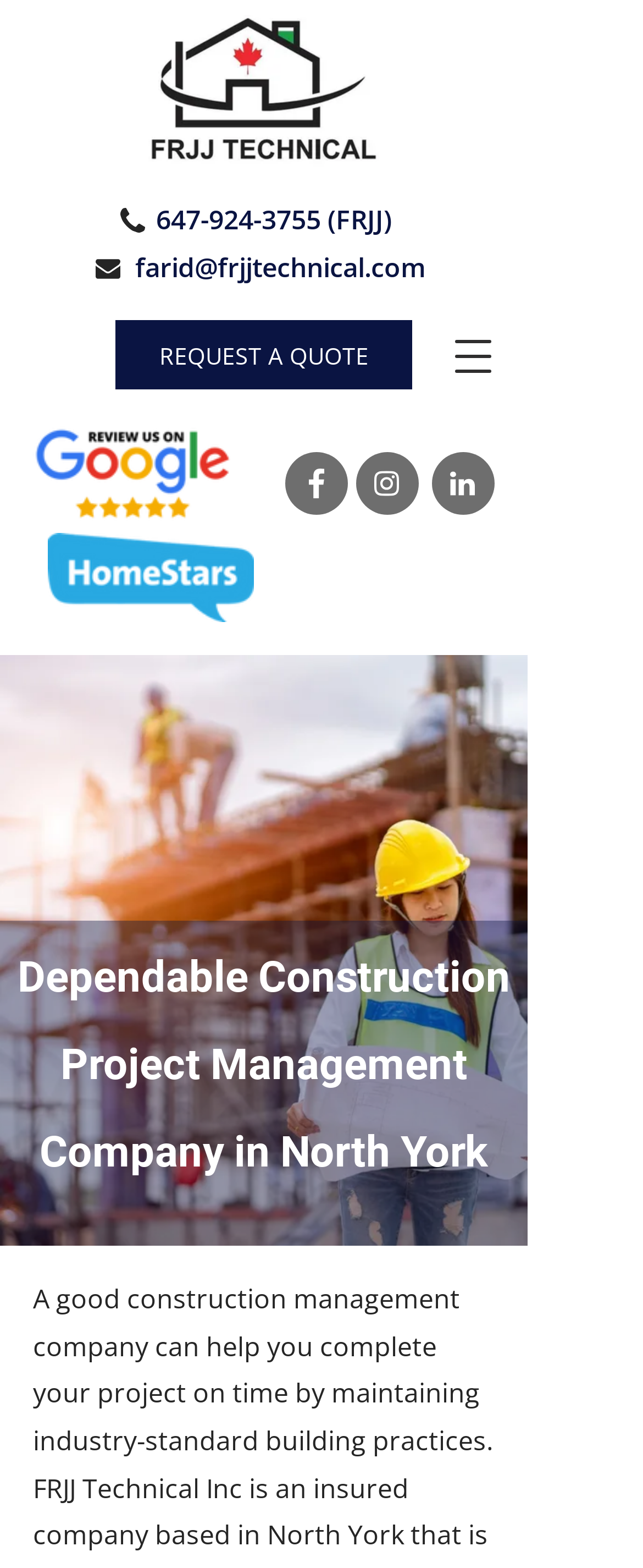Identify the main heading from the webpage and provide its text content.

Dependable Construction Project Management Company in North York